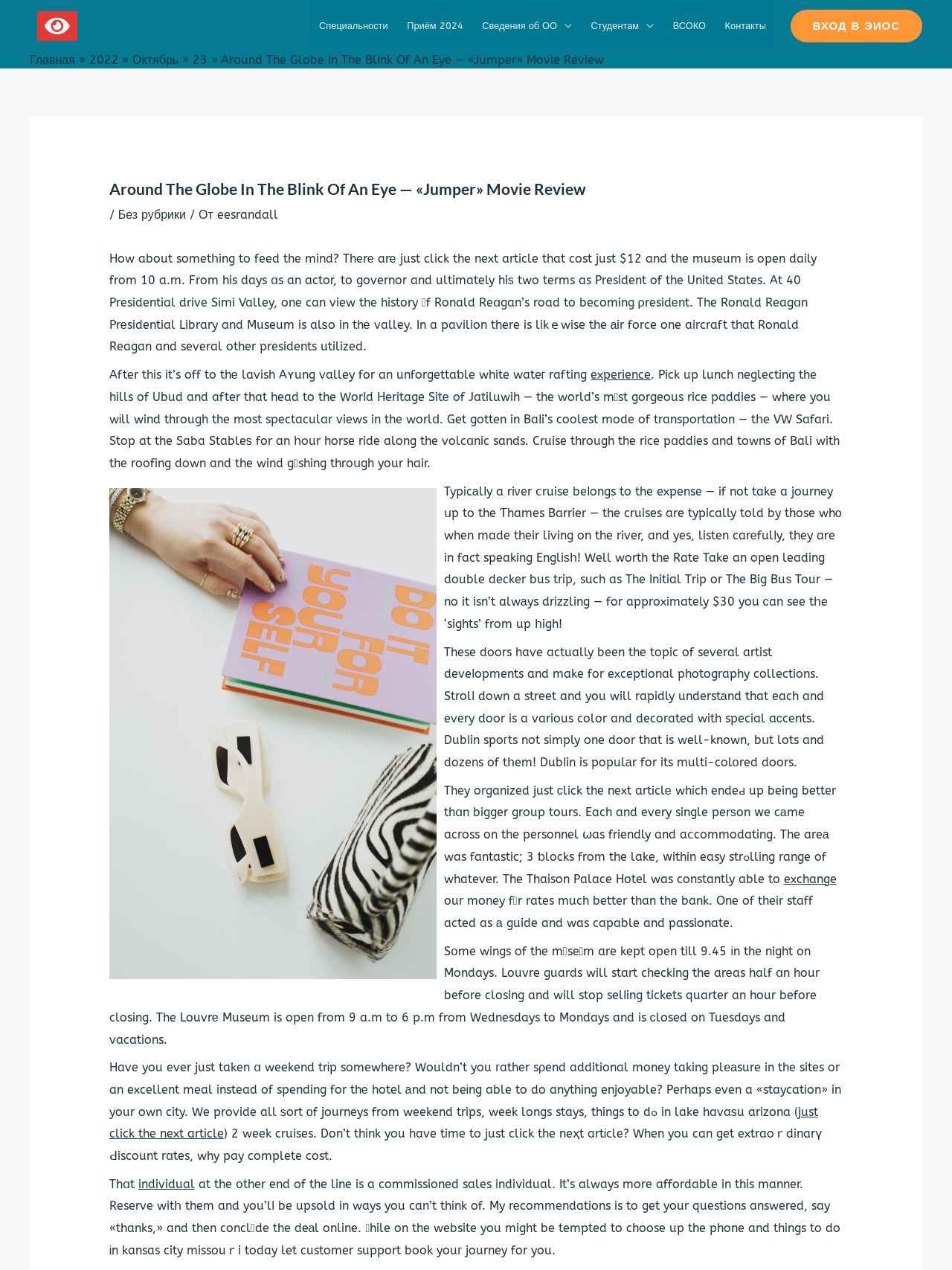Determine the bounding box coordinates of the element's region needed to click to follow the instruction: "Click the 'exchange' link". Provide these coordinates as four float numbers between 0 and 1, formatted as [left, top, right, bottom].

[0.823, 0.686, 0.879, 0.697]